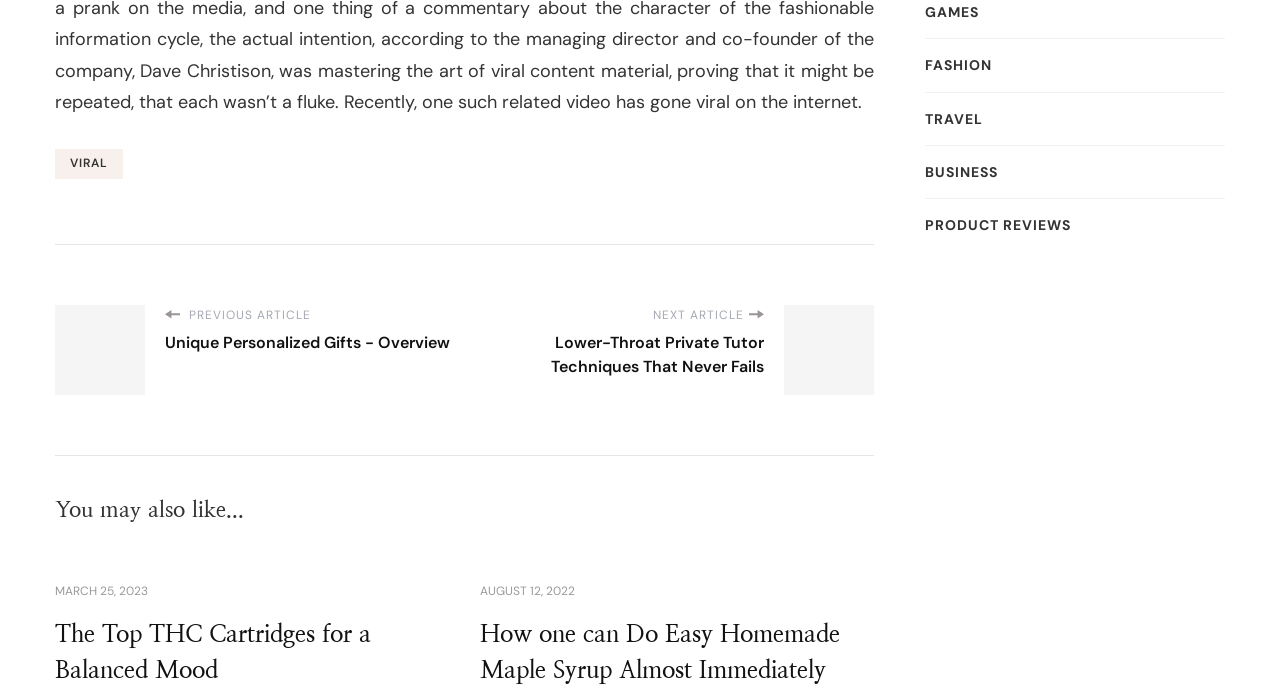What is the purpose of the links at the top?
From the screenshot, provide a brief answer in one word or phrase.

Navigation